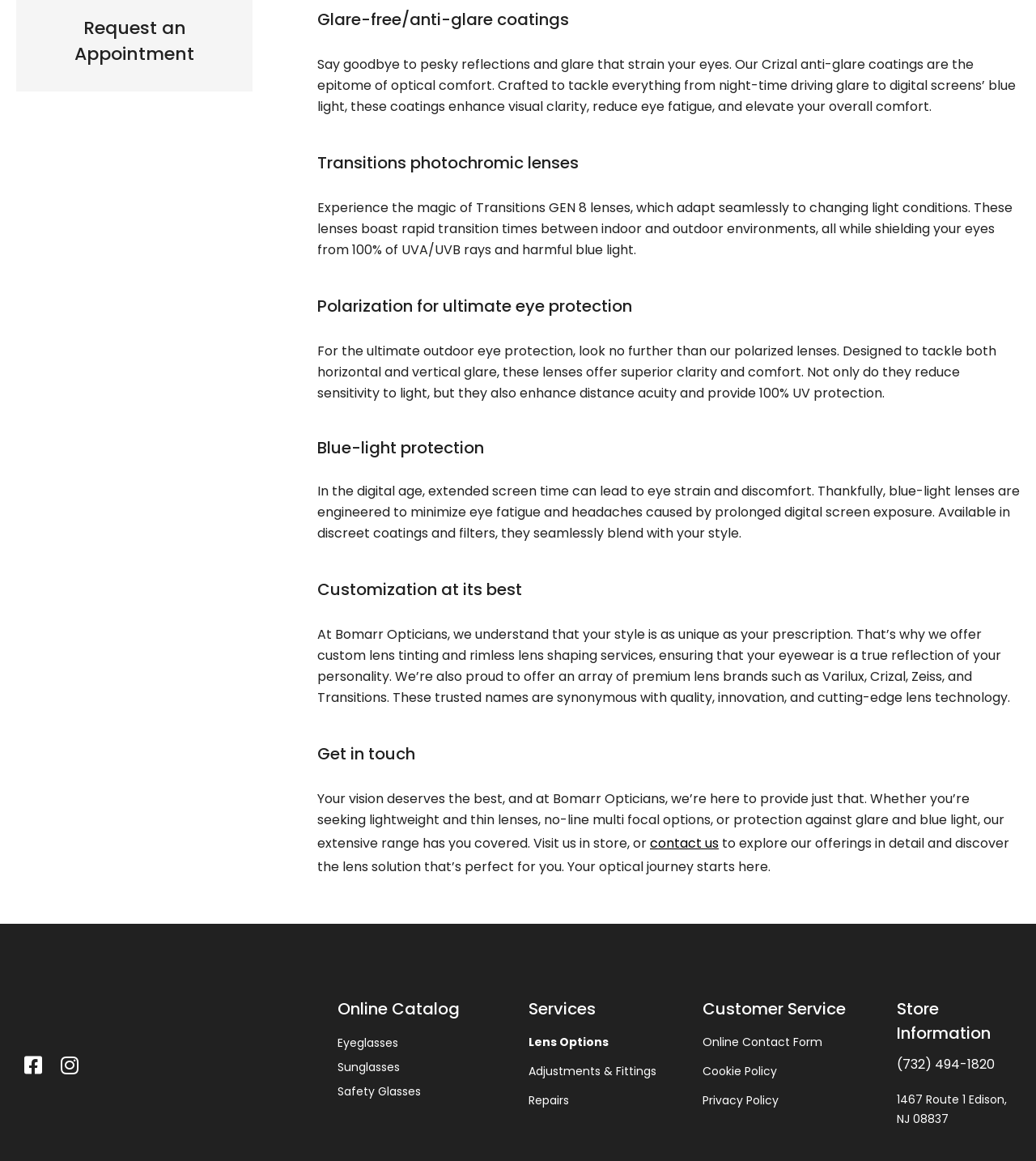What is the name of the optician?
Refer to the image and provide a one-word or short phrase answer.

Bomarr Opticians